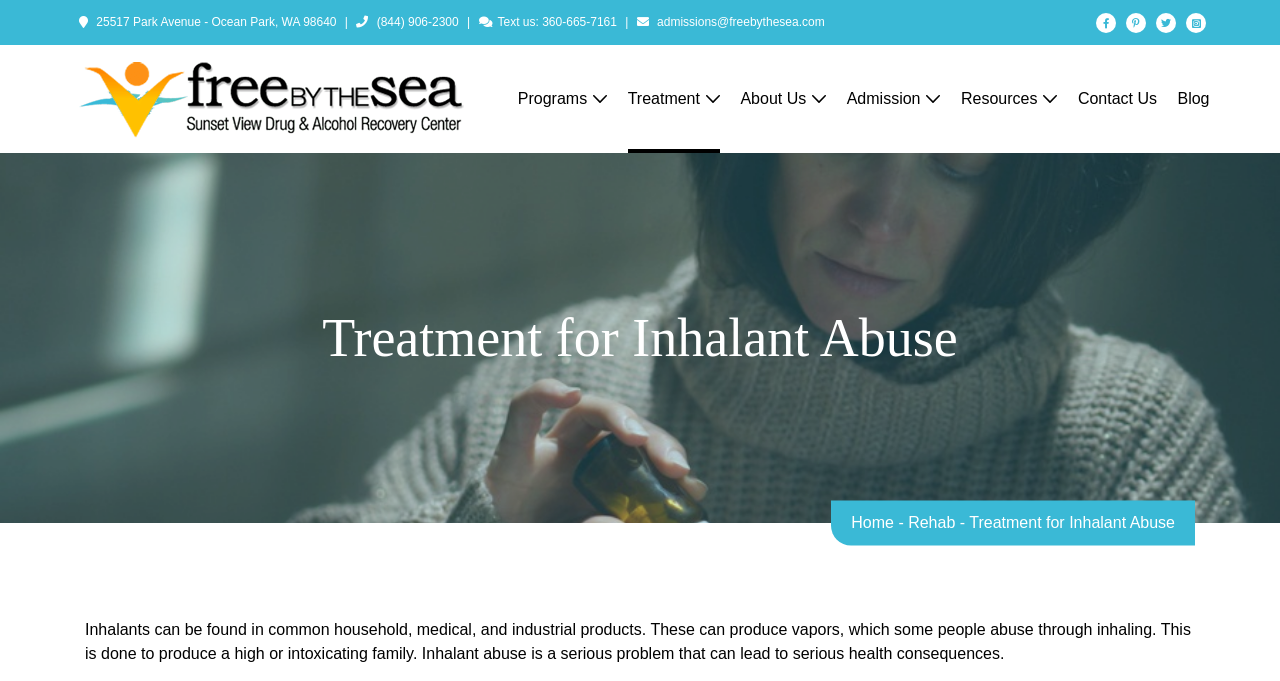Please identify the bounding box coordinates of the region to click in order to complete the given instruction: "Click the 'Programs' link". The coordinates should be four float numbers between 0 and 1, i.e., [left, top, right, bottom].

[0.405, 0.066, 0.474, 0.225]